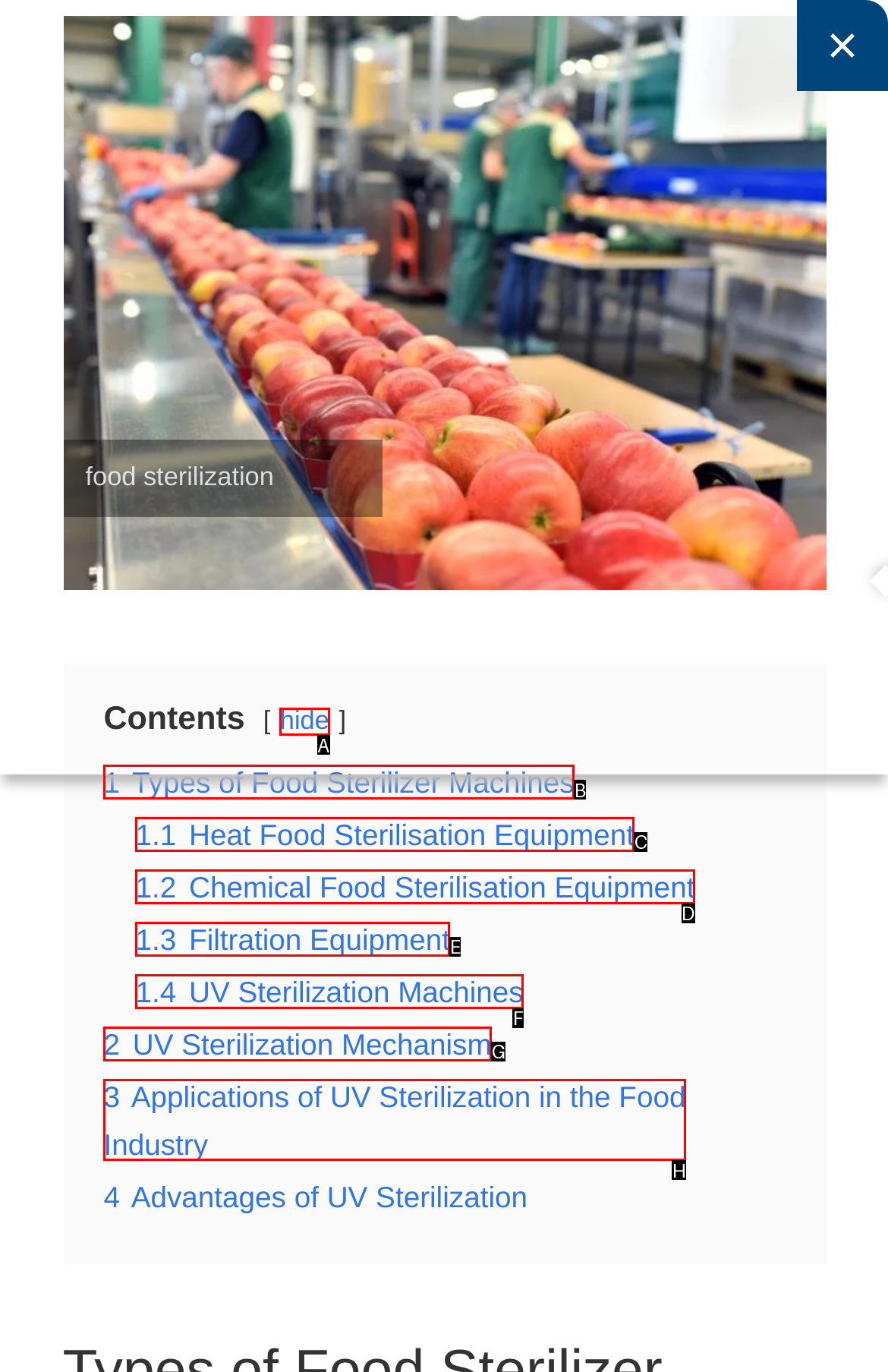Choose the letter of the option that needs to be clicked to perform the task: click the 'hide' link. Answer with the letter.

A